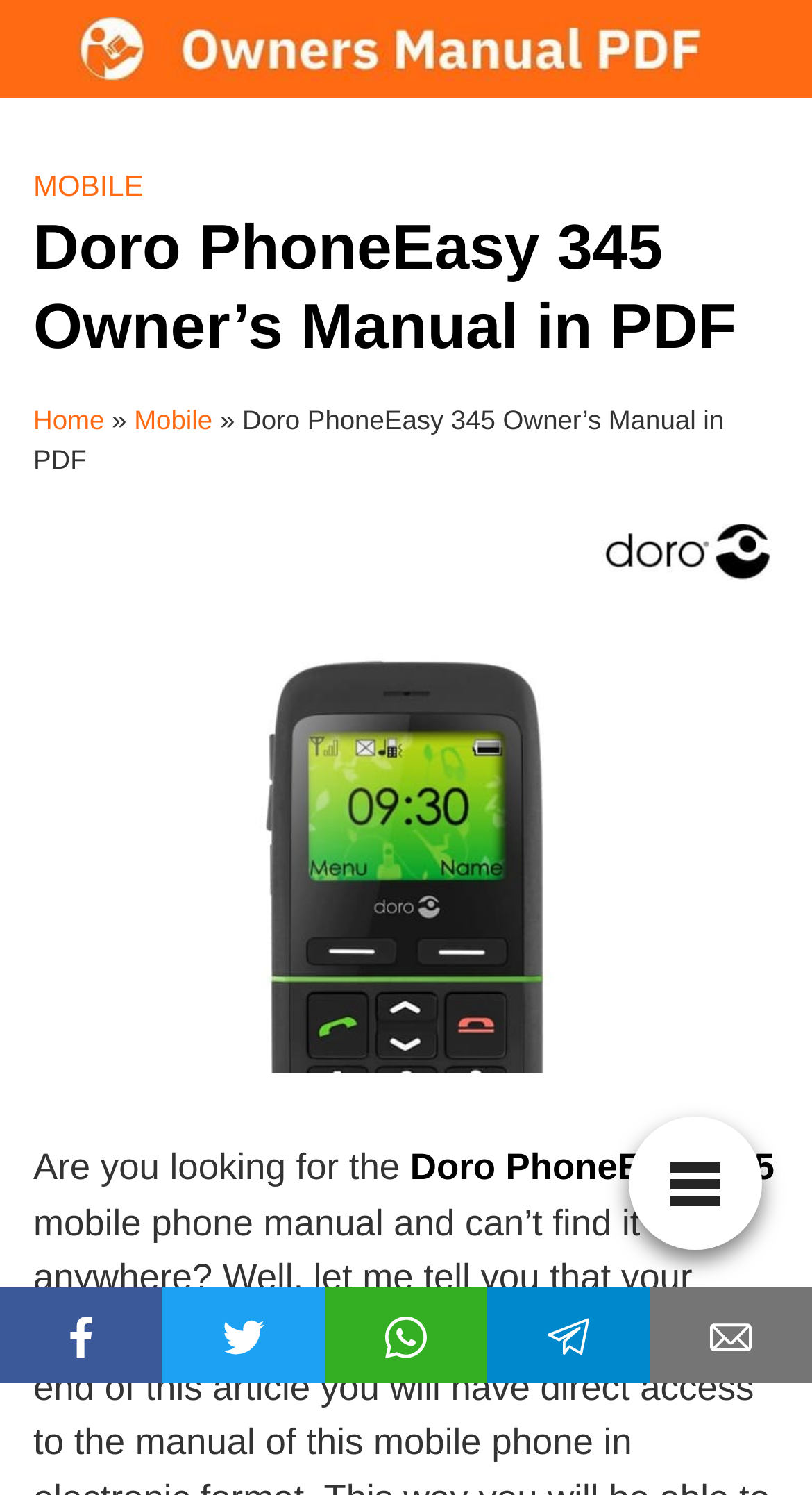How many footer links are present at the bottom of the webpage?
Your answer should be a single word or phrase derived from the screenshot.

6